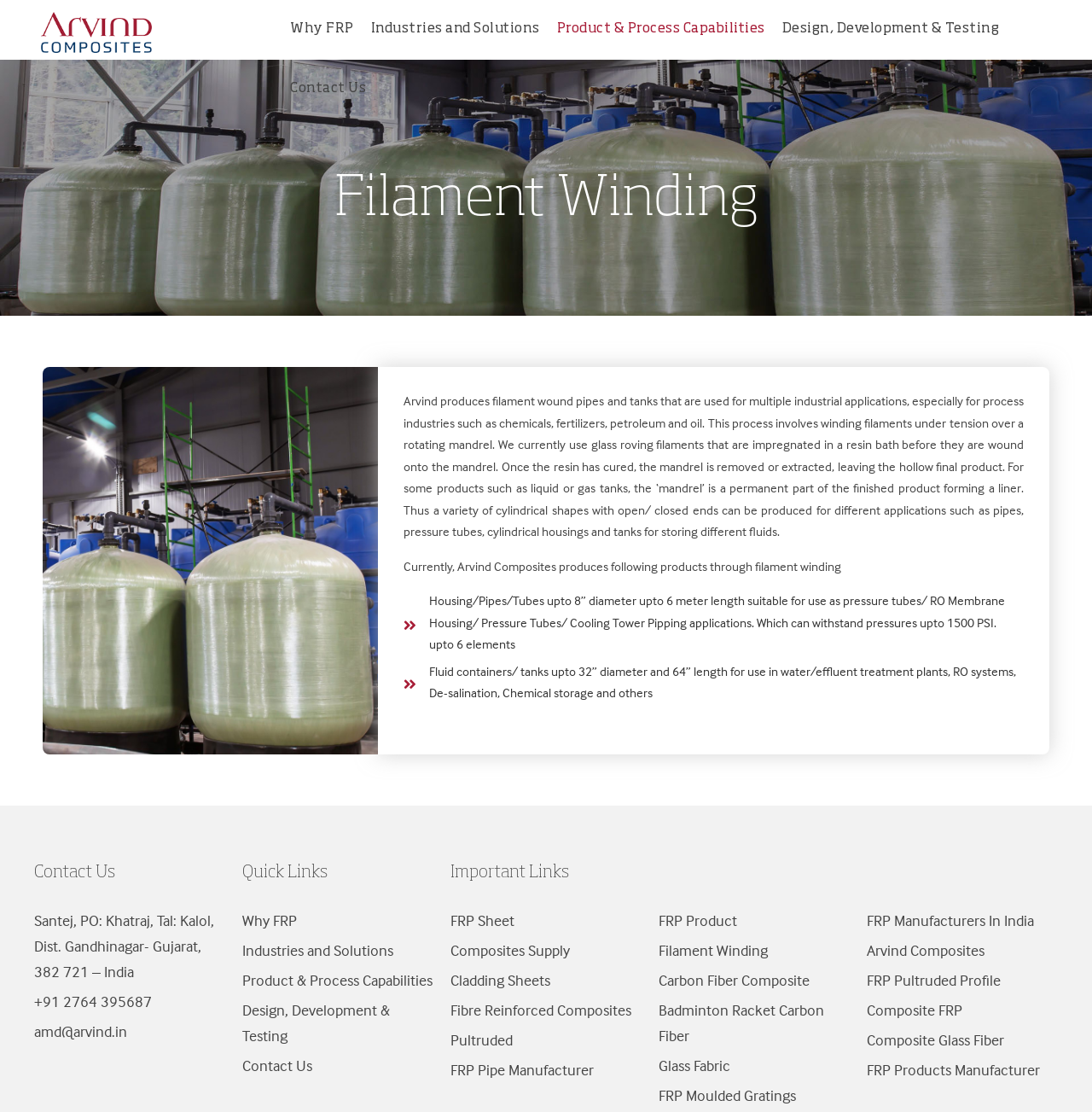What is the maximum diameter of fluid containers produced by Arvind Composites?
Please answer the question with a detailed response using the information from the screenshot.

According to the webpage, Arvind Composites produces fluid containers/tanks up to 32 inches in diameter and 64 inches in length for use in water/effluent treatment plants, RO systems, De-salination, Chemical storage and others.